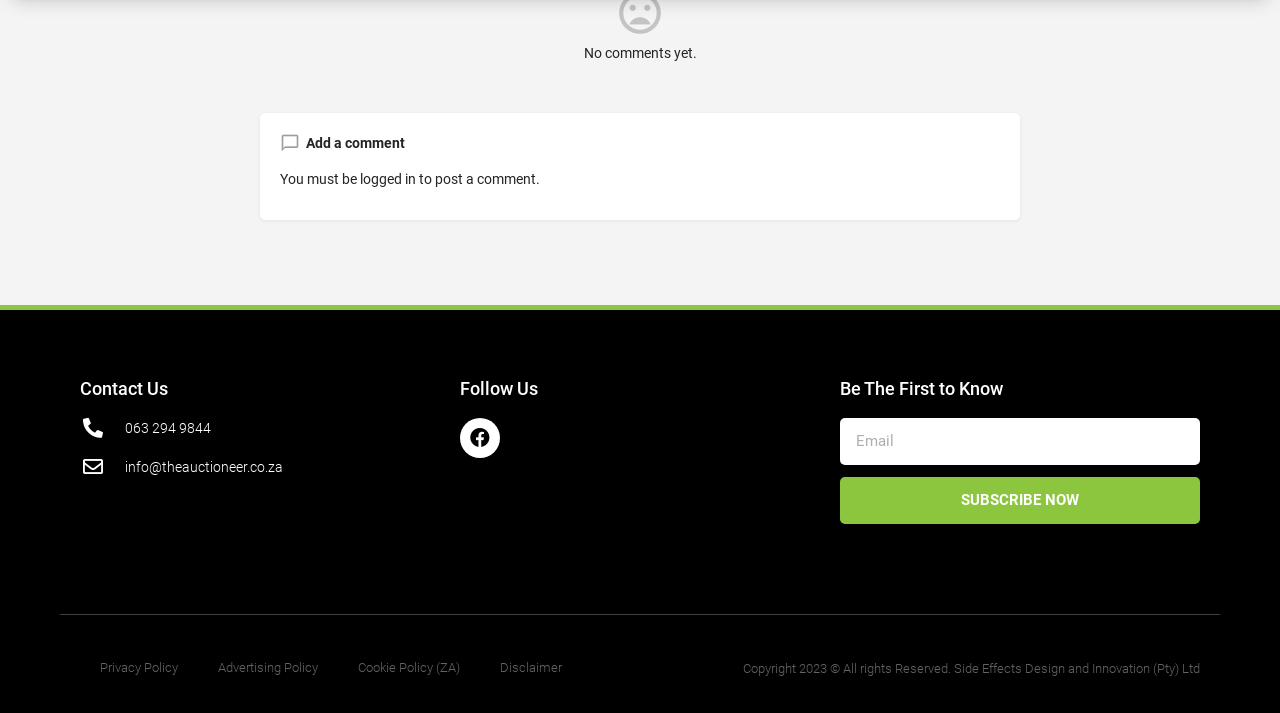How many social media links are there?
Respond to the question with a single word or phrase according to the image.

1